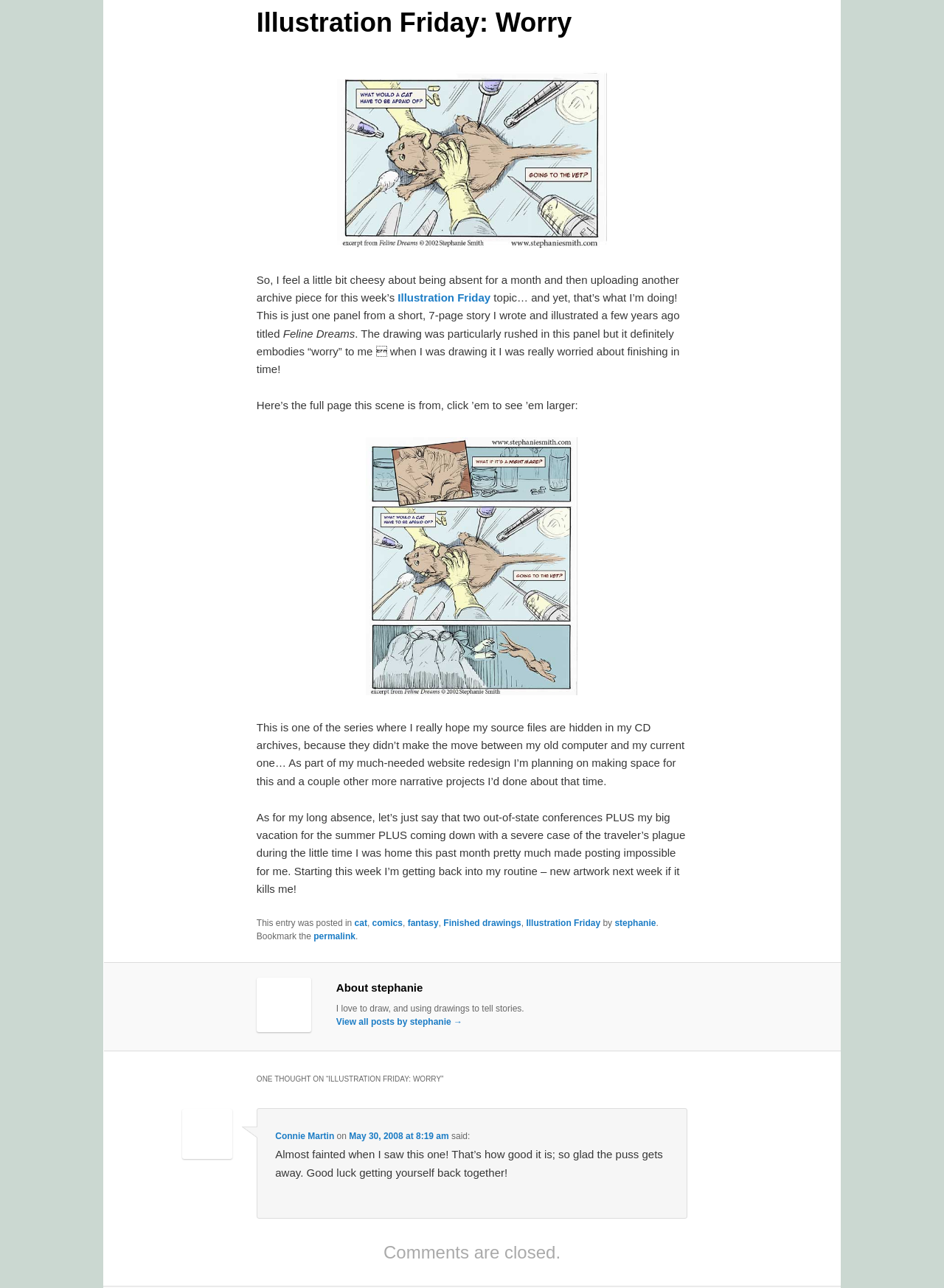Find the bounding box coordinates of the UI element according to this description: "fantasy".

[0.432, 0.713, 0.465, 0.721]